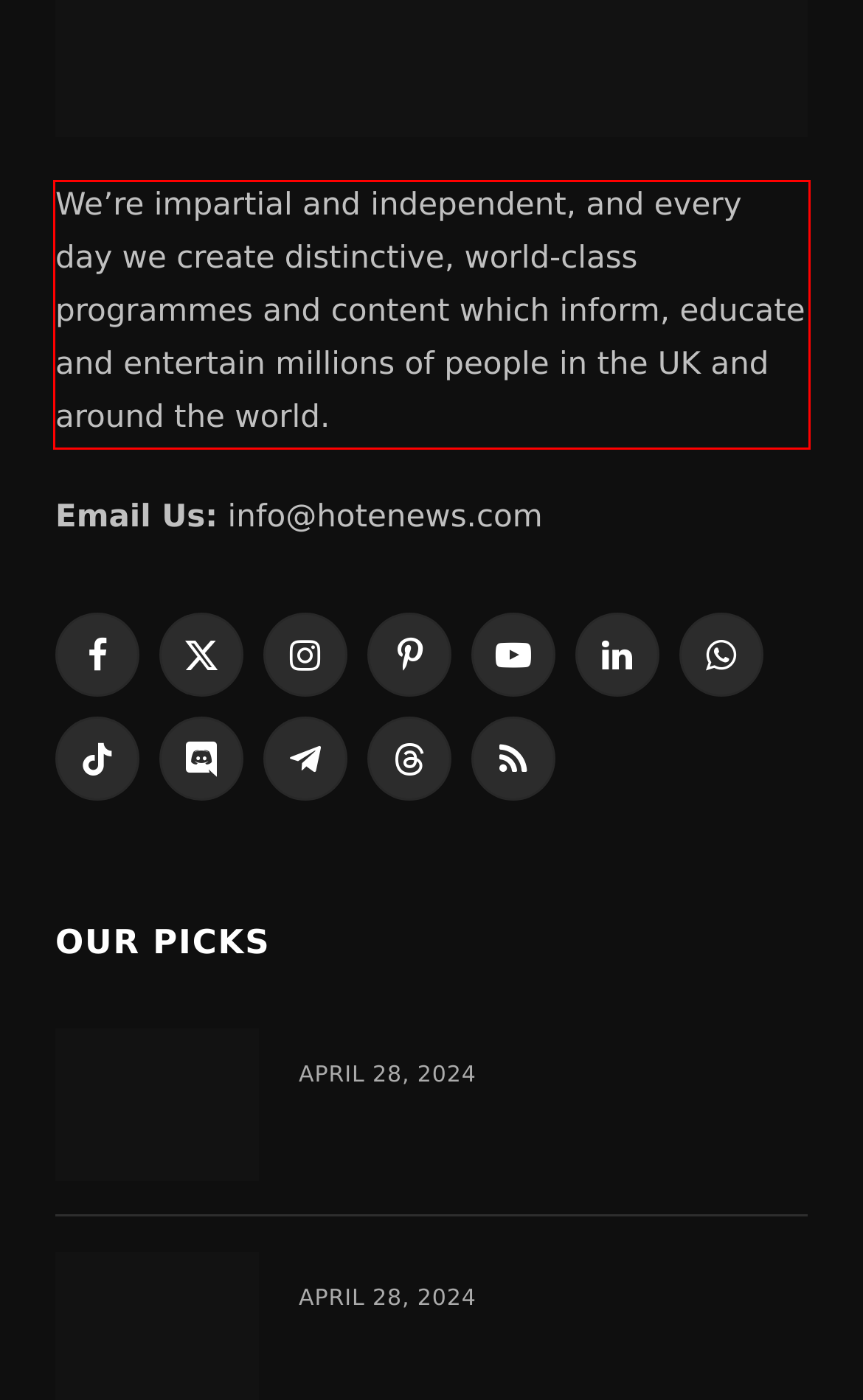Review the webpage screenshot provided, and perform OCR to extract the text from the red bounding box.

We’re impartial and independent, and every day we create distinctive, world-class programmes and content which inform, educate and entertain millions of people in the UK and around the world.